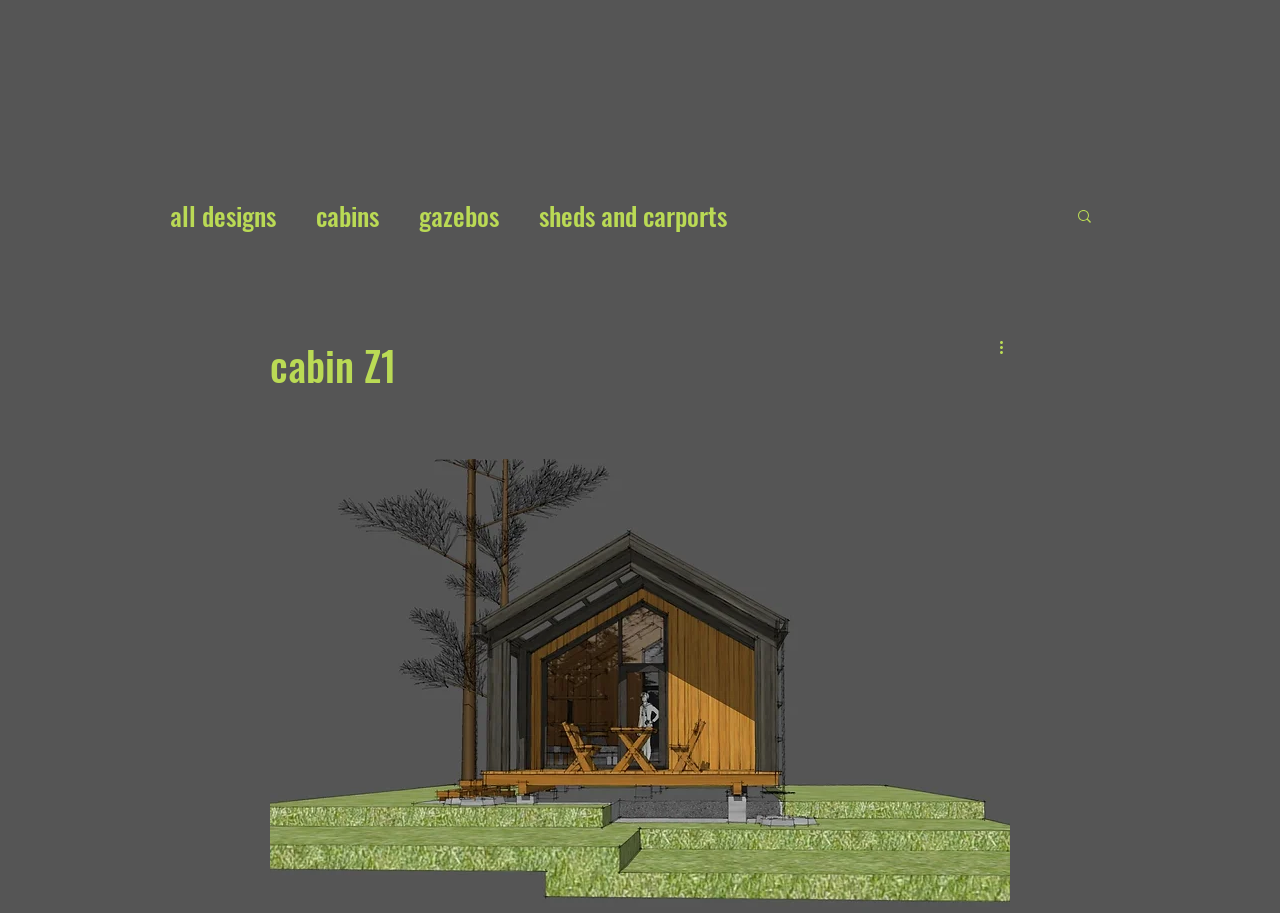What is the name of the current cabin design? From the image, respond with a single word or brief phrase.

Cabin Z1